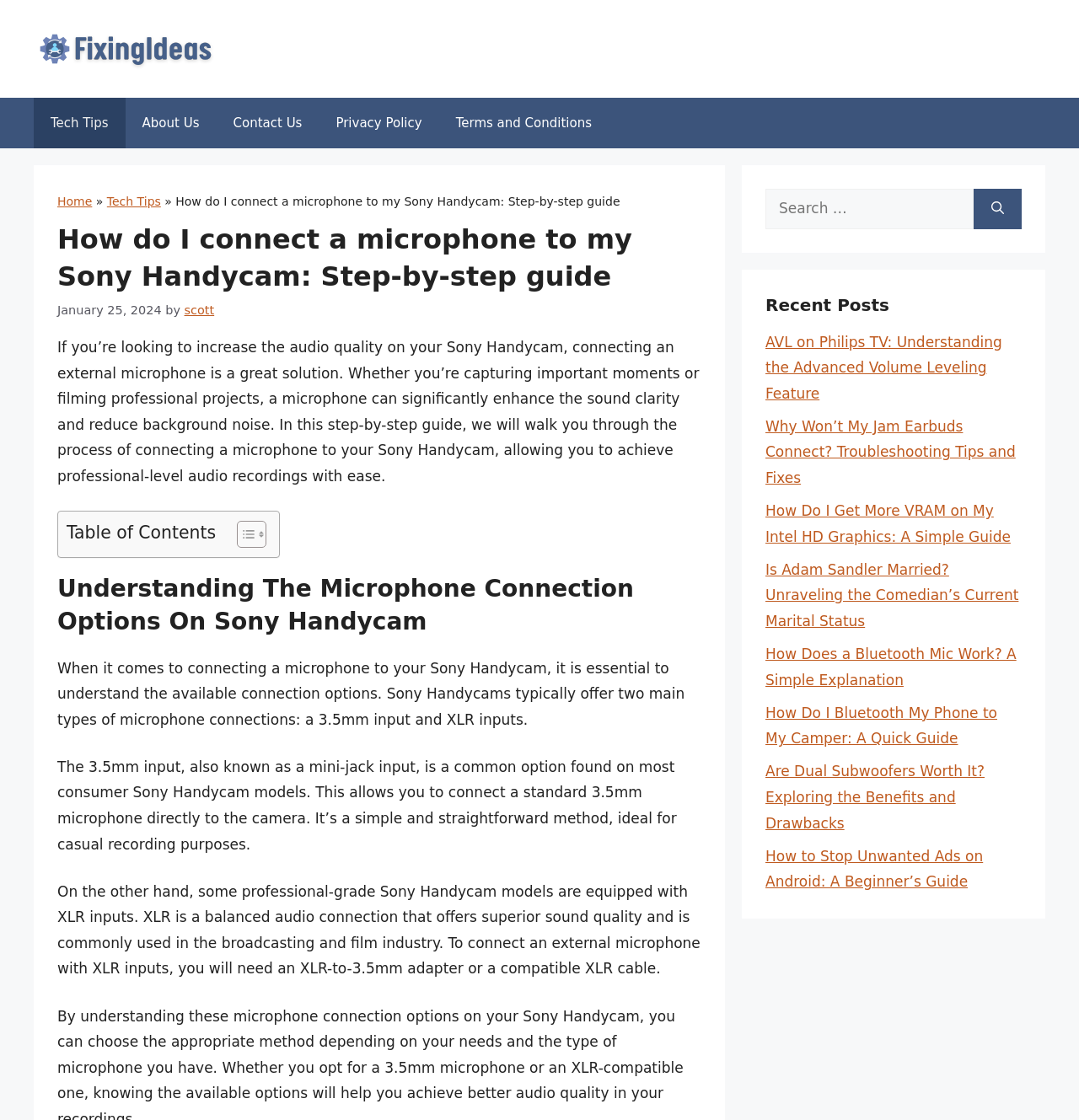Could you please study the image and provide a detailed answer to the question:
What is the topic of the article?

The topic of the article can be determined by reading the heading and the introductory paragraph, which explains how to connect a microphone to a Sony Handycam to improve audio quality.